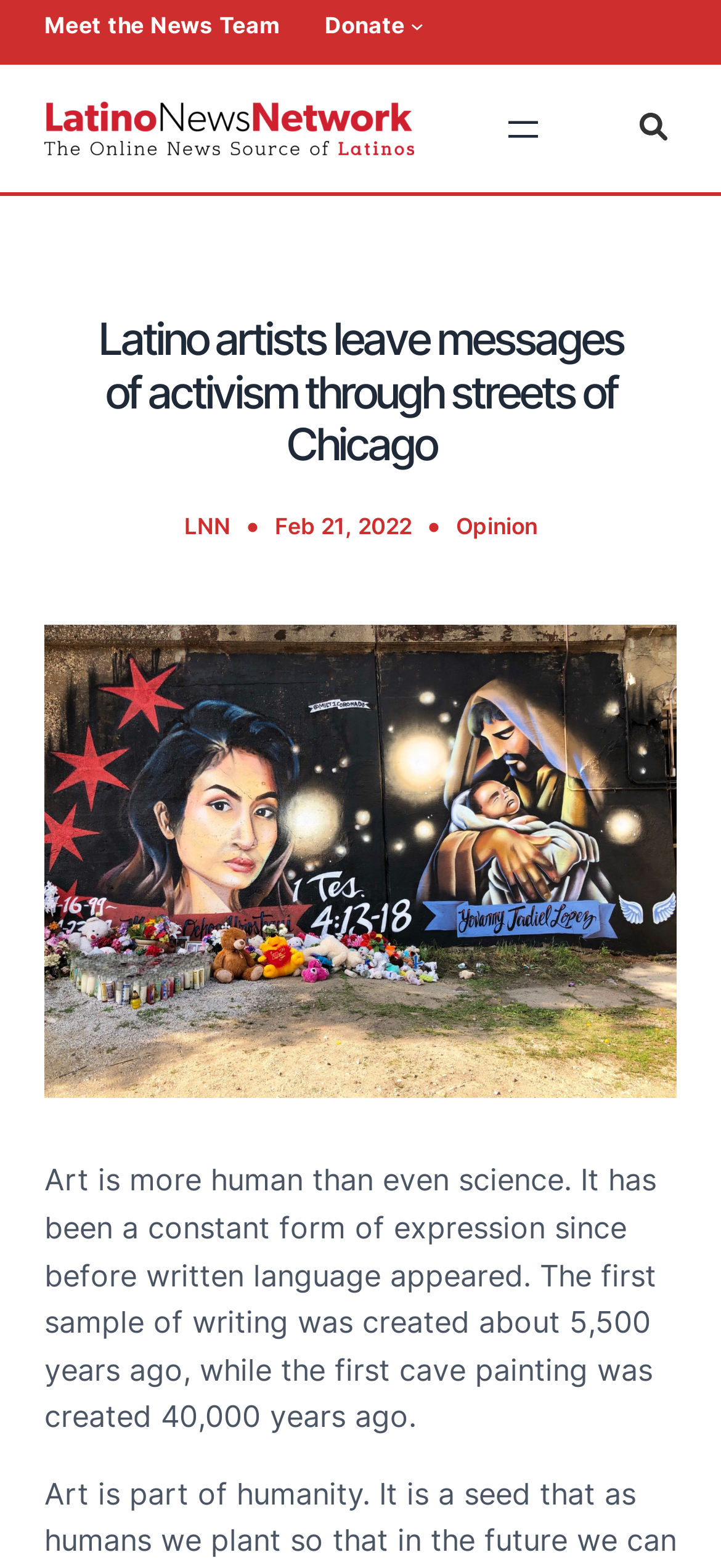What is the name of the news team? Based on the image, give a response in one word or a short phrase.

Meet the News Team